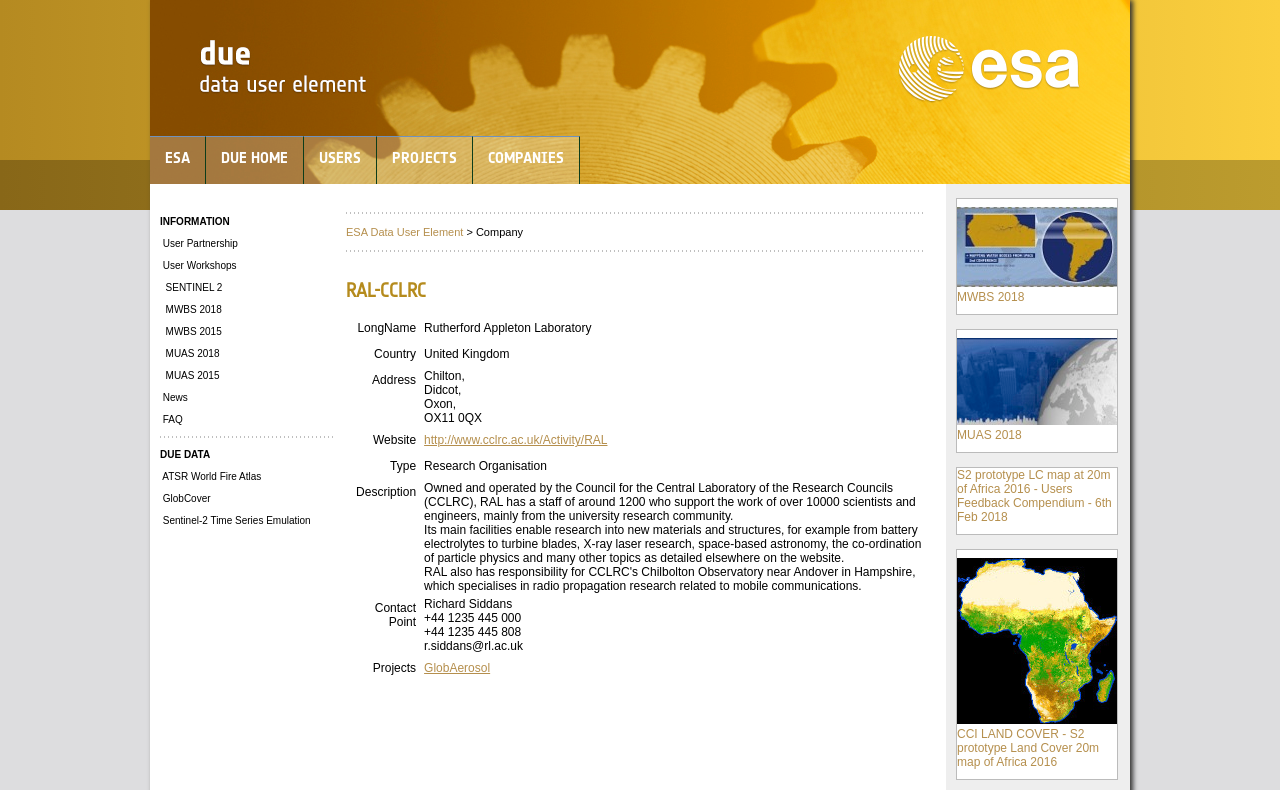Present a detailed account of what is displayed on the webpage.

The webpage is titled "ESA Data User Element" and has a navigation menu at the top with five links: "ESA", "DUE HOME", "USERS", "PROJECTS", and "COMPANIES". Below the navigation menu, there is a section with the title "INFORMATION" and several links to subtopics, including "User Partnership", "User Workshops", "SENTINEL 2", and others.

On the left side of the page, there is a section with the title "DUE DATA" and several links to datasets, including "ATSR World Fire Atlas", "GlobCover", and "Sentinel-2 Time Series Emulation". 

In the main content area, there is a table with information about a company called "RAL-CCLRC". The table has several rows with details such as the company's long name, country, address, website, type, and description. The description is a lengthy text that provides information about the company's research activities and facilities.

Below the table, there are several links to projects and datasets, including "MWBS 2018", "MUAS 2018", and "S2 prototype LC map at 20m of Africa 2016". Each of these links has an accompanying image. 

Overall, the webpage appears to be a resource for users of the ESA Data User Element, providing access to information, datasets, and projects related to earth observation and remote sensing.